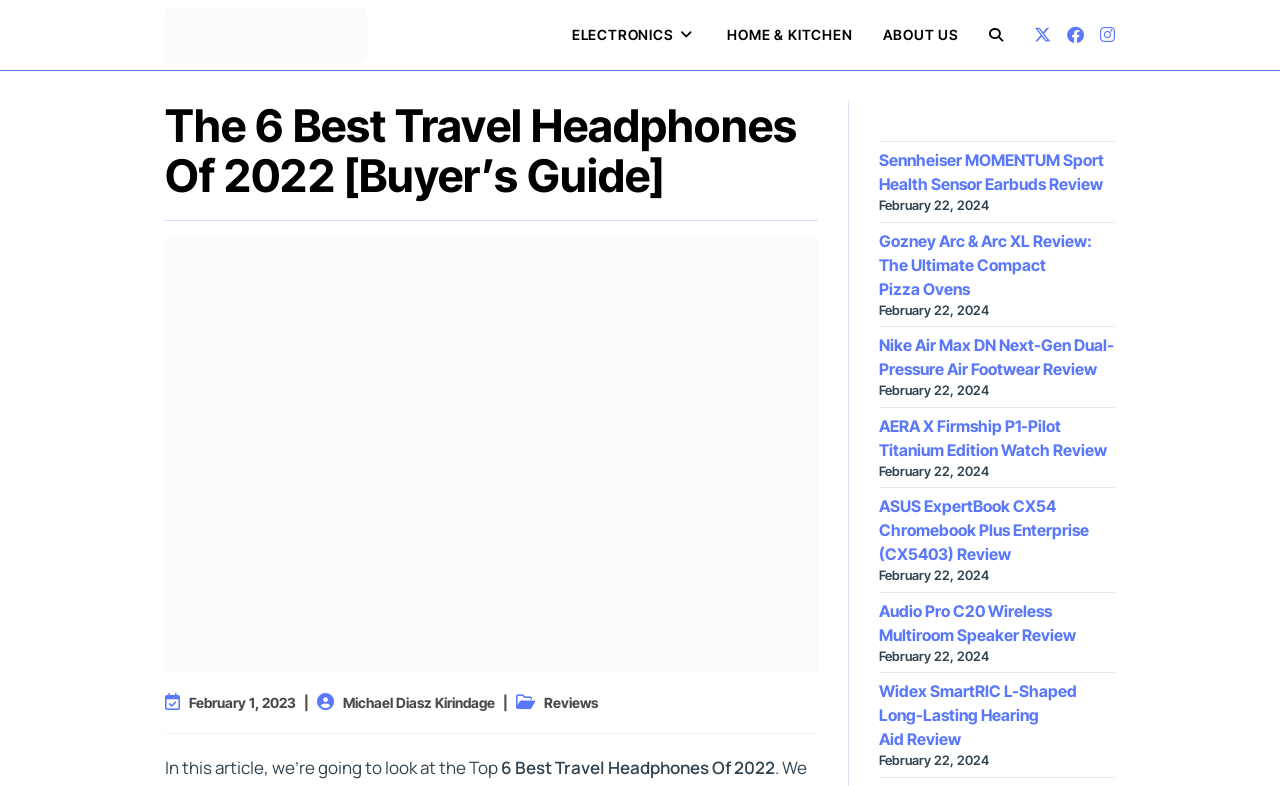Please identify the webpage's heading and generate its text content.

The 6 Best Travel Headphones Of 2022 [Buyer’s Guide]